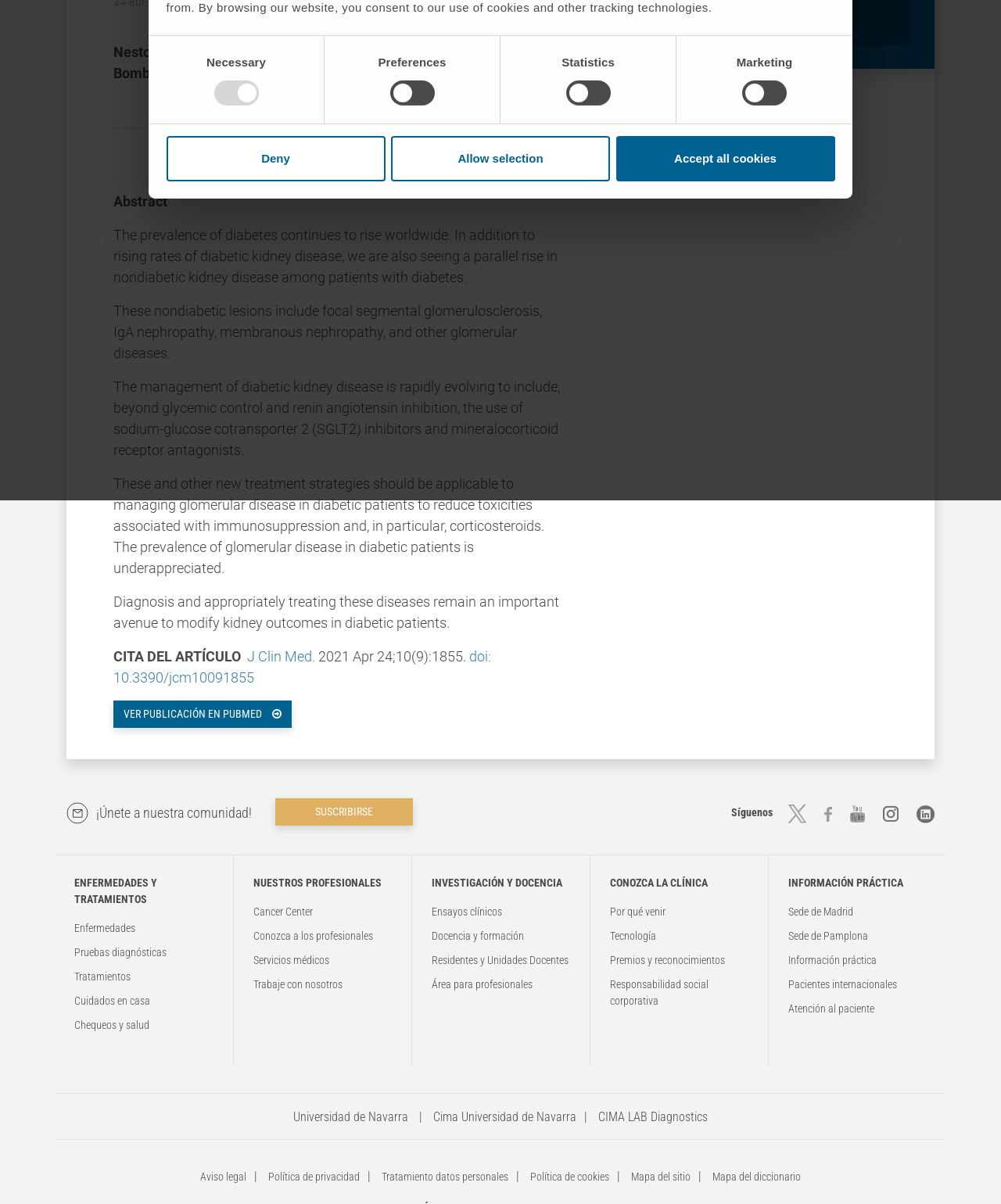Predict the bounding box of the UI element that fits this description: "Enfermedades".

[0.074, 0.766, 0.135, 0.776]